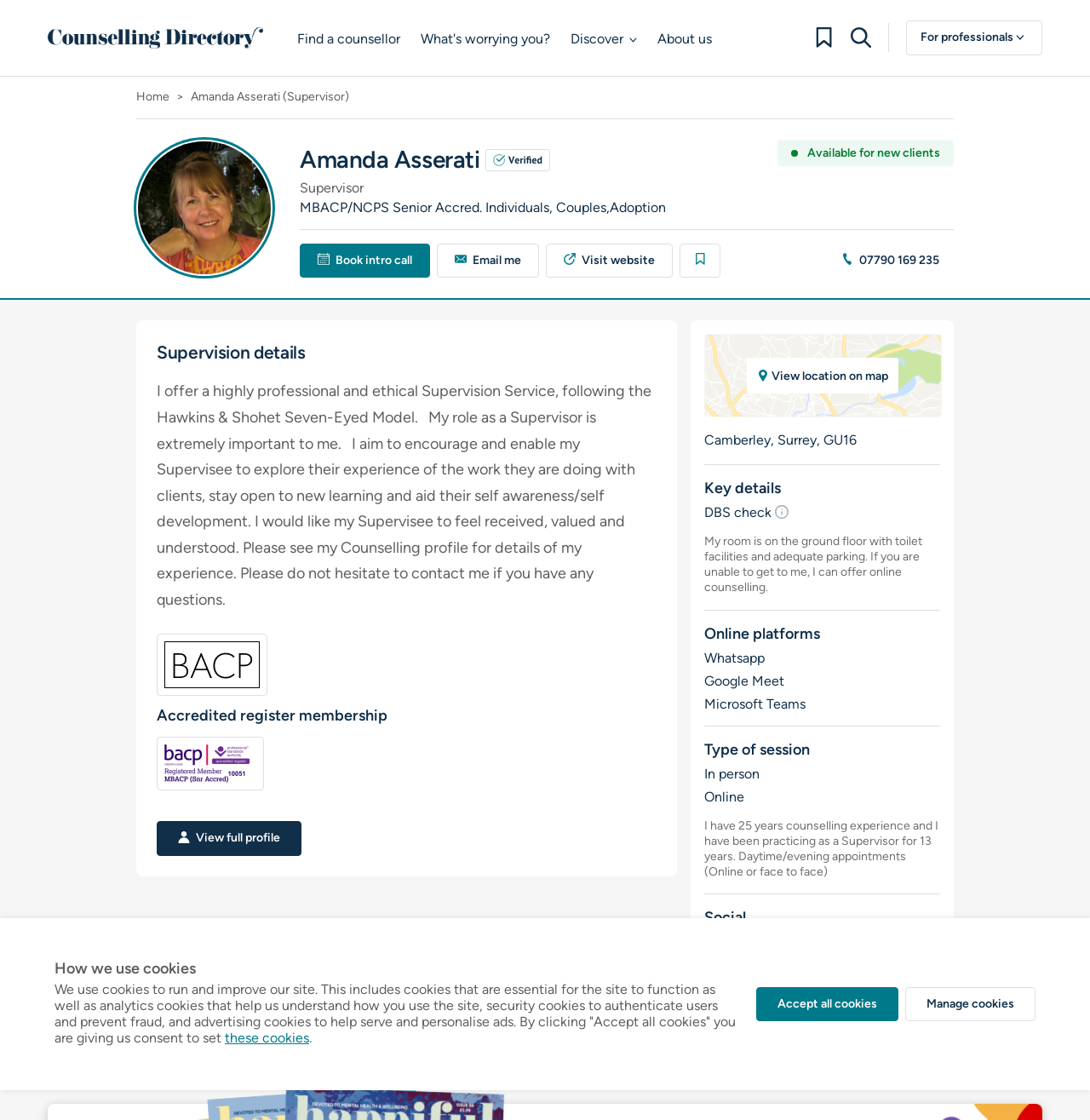How many years of experience does Amanda Asserati have as a supervisor?
Your answer should be a single word or phrase derived from the screenshot.

13 years